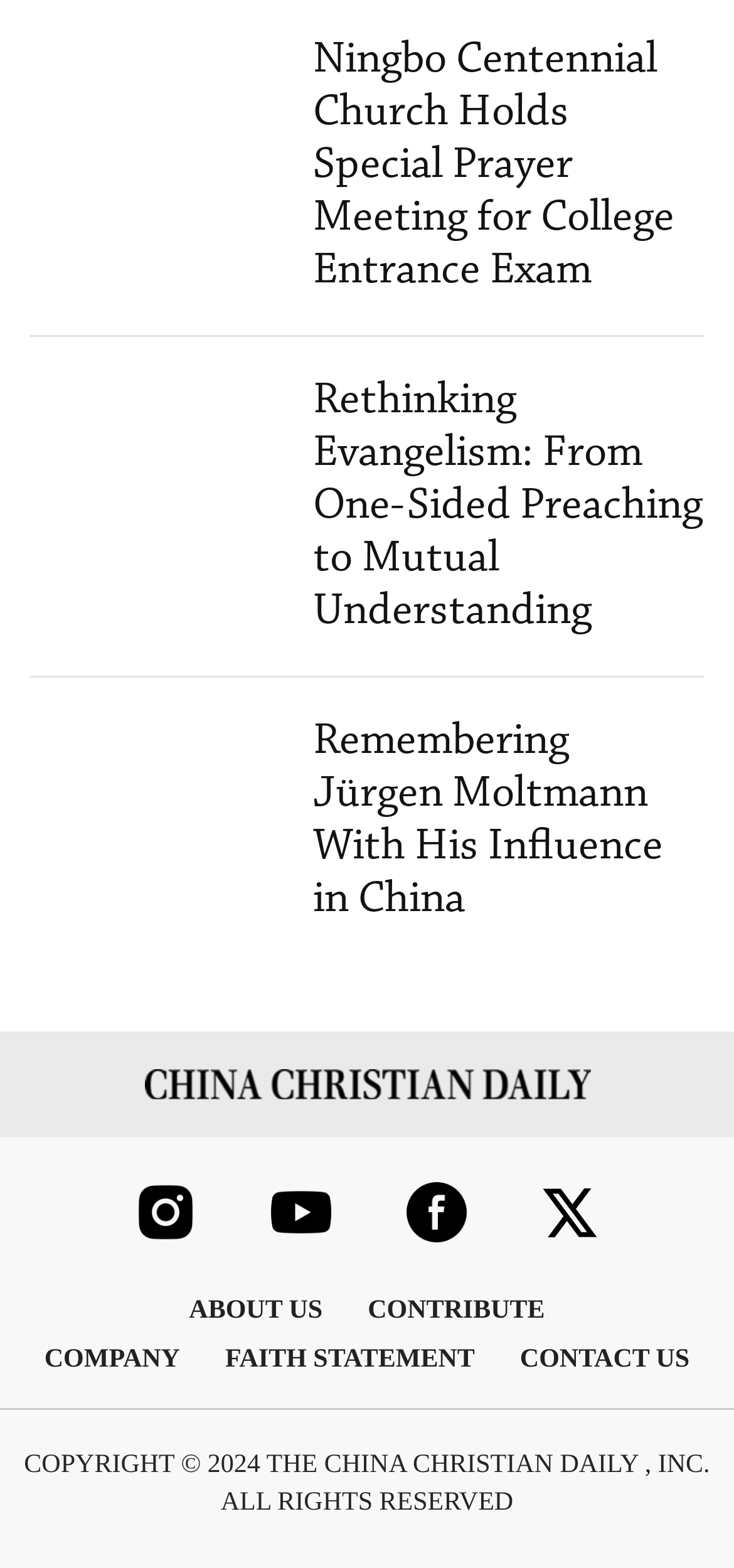Using the format (top-left x, top-left y, bottom-right x, bottom-right y), provide the bounding box coordinates for the described UI element. All values should be floating point numbers between 0 and 1: alt="VTGCLT SUMMER MARKET 2017Final-For WEb"

None